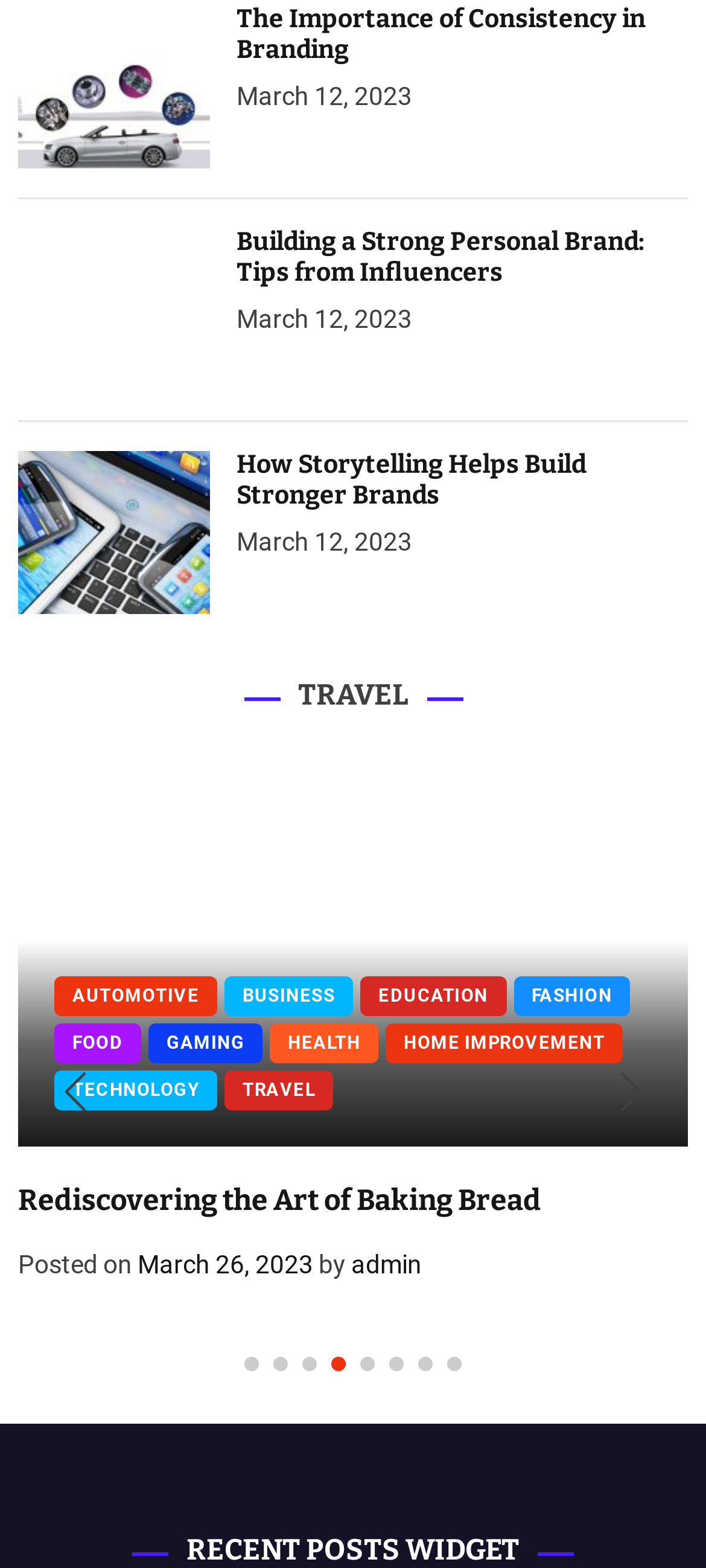Please determine the bounding box coordinates of the element's region to click in order to carry out the following instruction: "Go to the 'TRAVEL' section". The coordinates should be four float numbers between 0 and 1, i.e., [left, top, right, bottom].

[0.345, 0.432, 0.655, 0.454]